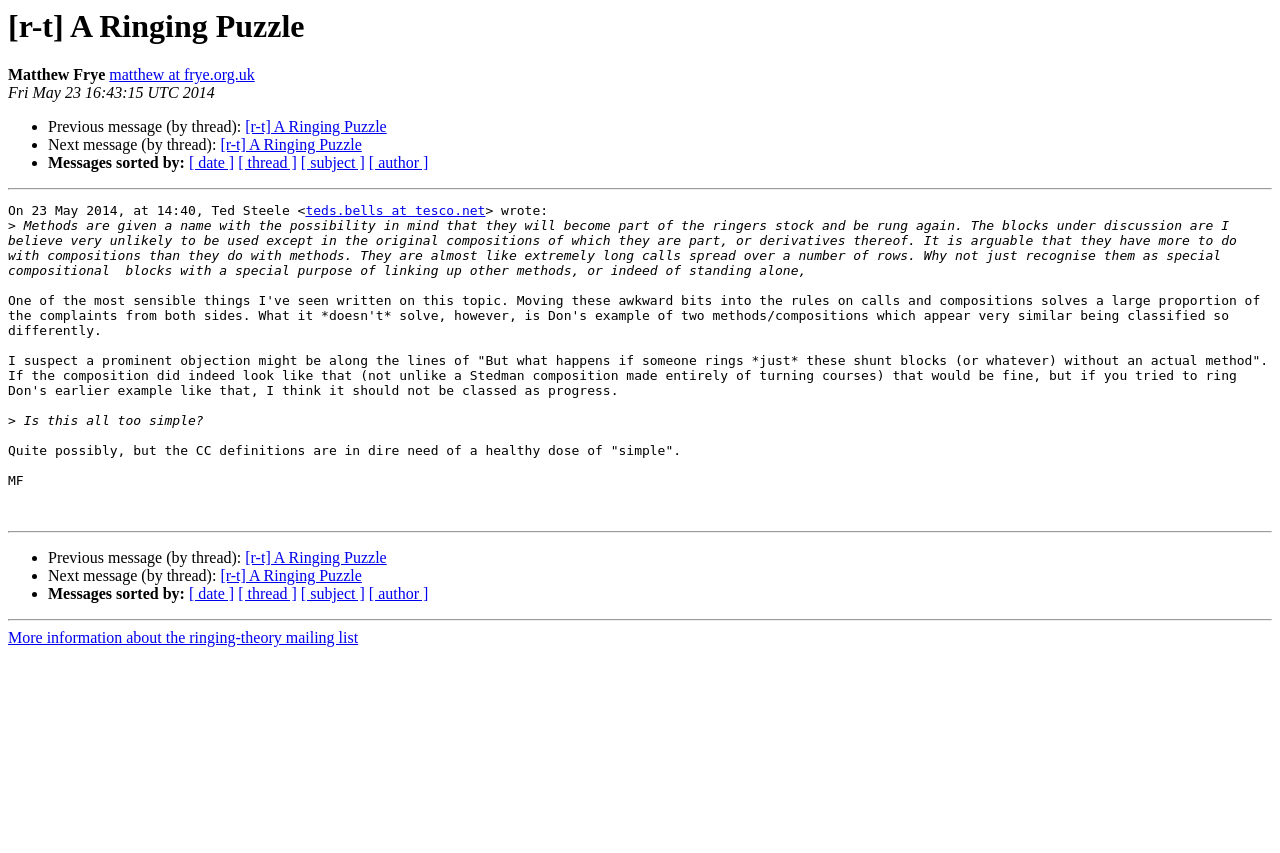What is the author of the message?
Look at the screenshot and respond with a single word or phrase.

Matthew Frye